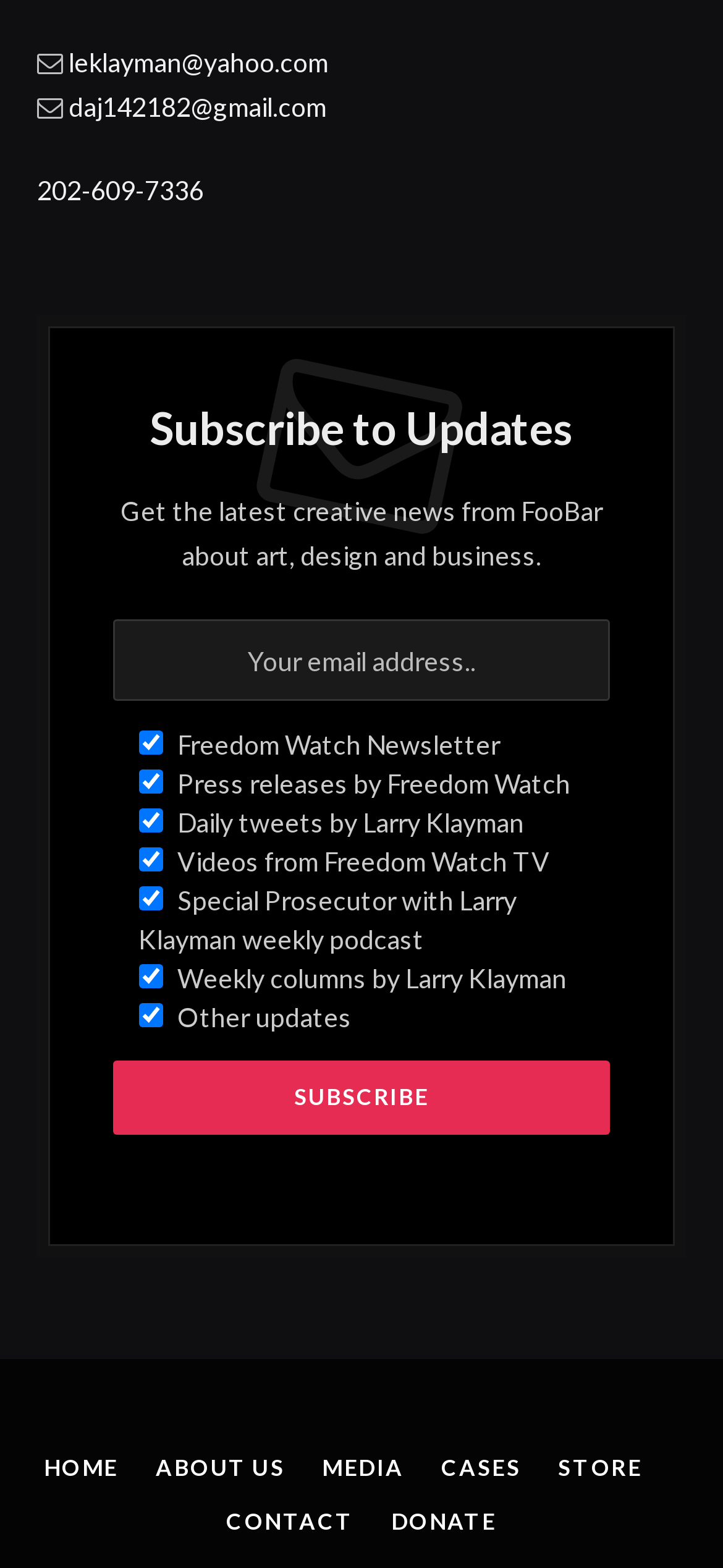By analyzing the image, answer the following question with a detailed response: How many types of updates can be subscribed to?

I counted the number of checkboxes in the form, each corresponding to a different type of update. There are six checkboxes: 'Freedom Watch Newsletter', 'Press releases by Freedom Watch', 'Daily tweets by Larry Klayman', 'Videos from Freedom Watch TV', 'Special Prosecutor with Larry Klayman weekly podcast', and 'Weekly columns by Larry Klayman'.